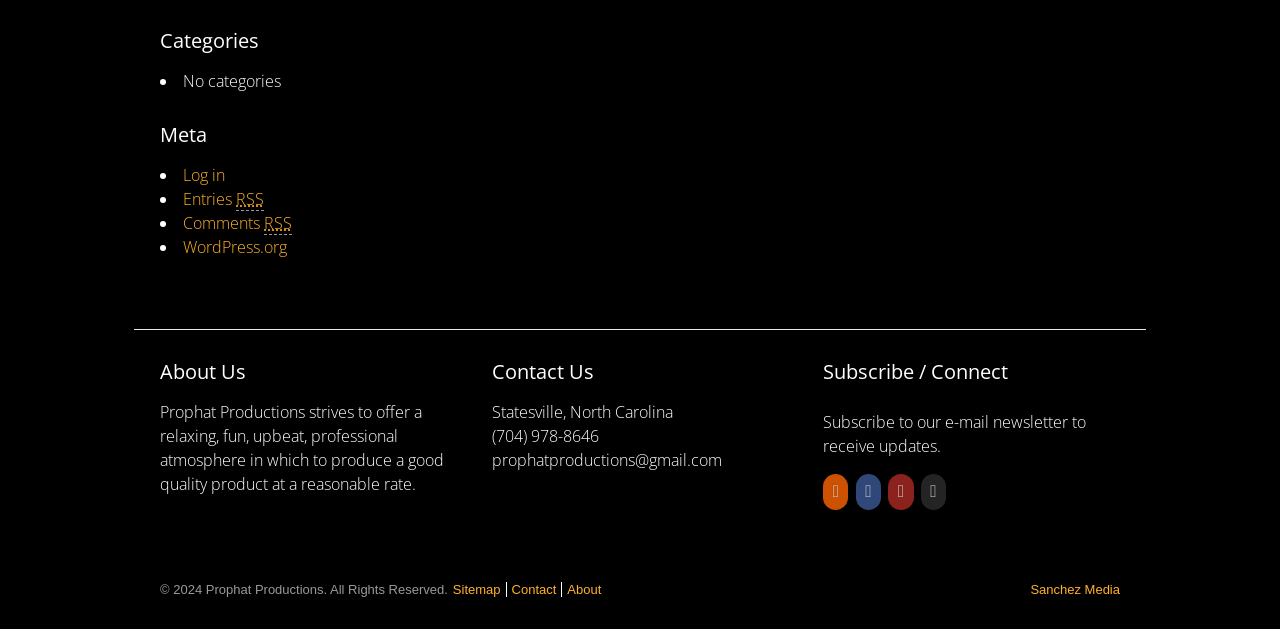Please identify the bounding box coordinates of the region to click in order to complete the task: "Subscribe to Entries RSS". The coordinates must be four float numbers between 0 and 1, specified as [left, top, right, bottom].

[0.143, 0.299, 0.206, 0.335]